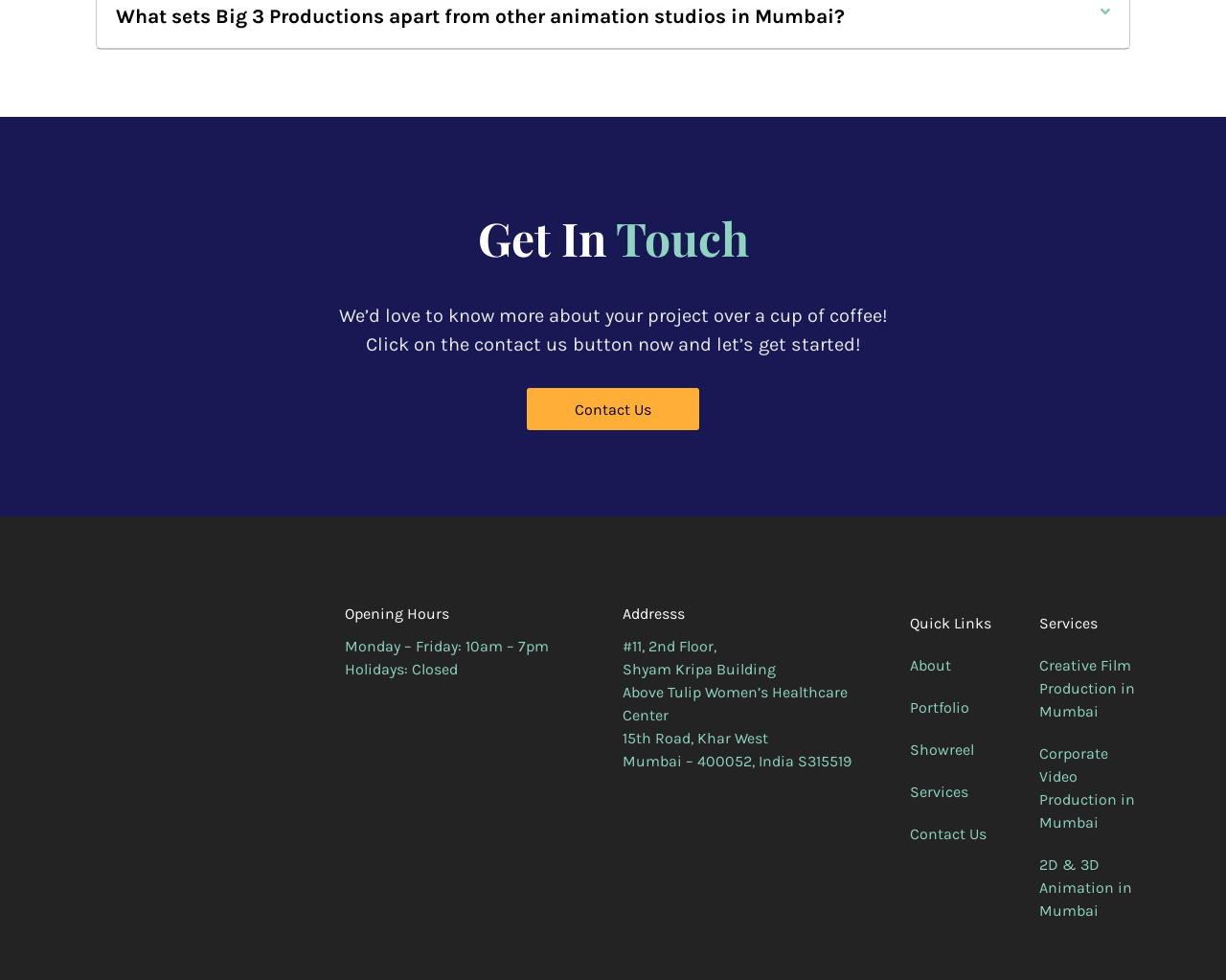Please answer the following question using a single word or phrase: 
What is the address of the studio?

#11, 2nd Floor, Shyam Kripa Building